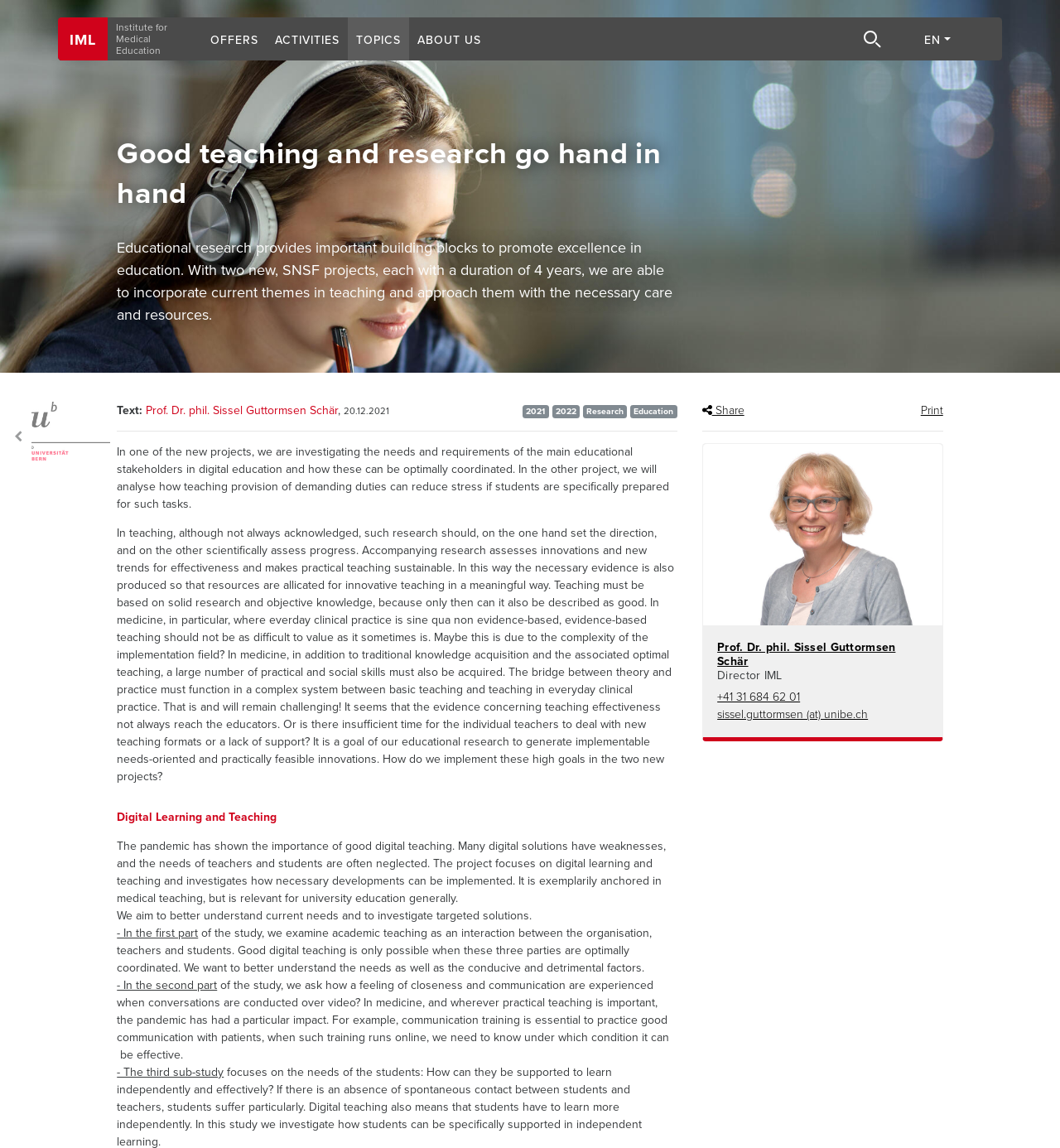Who is the director of IML?
Please provide a single word or phrase based on the screenshot.

Prof. Dr. phil. Sissel Guttormsen Schär